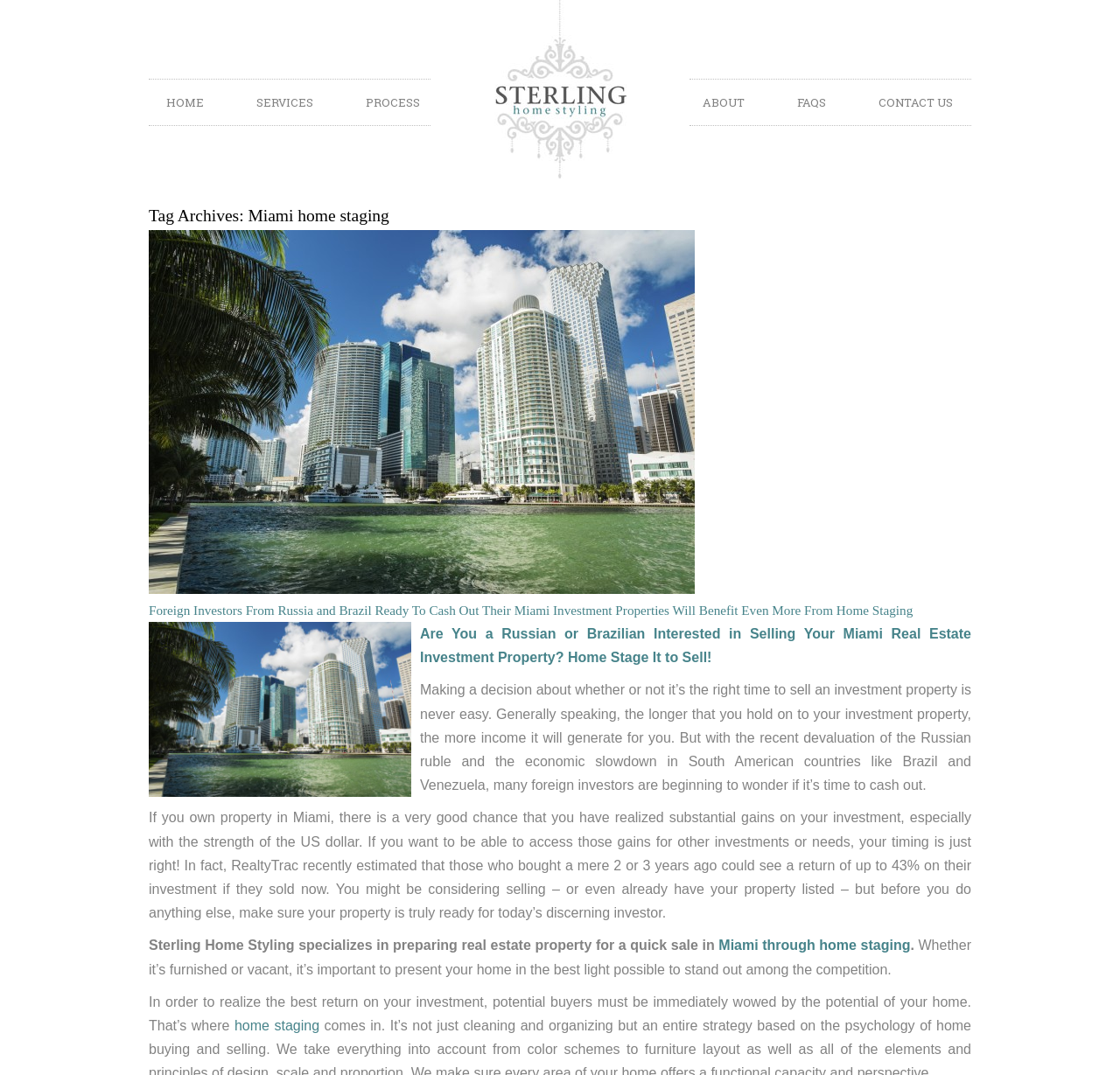Using the provided description Contact Us, find the bounding box coordinates for the UI element. Provide the coordinates in (top-left x, top-left y, bottom-right x, bottom-right y) format, ensuring all values are between 0 and 1.

[0.784, 0.074, 0.851, 0.116]